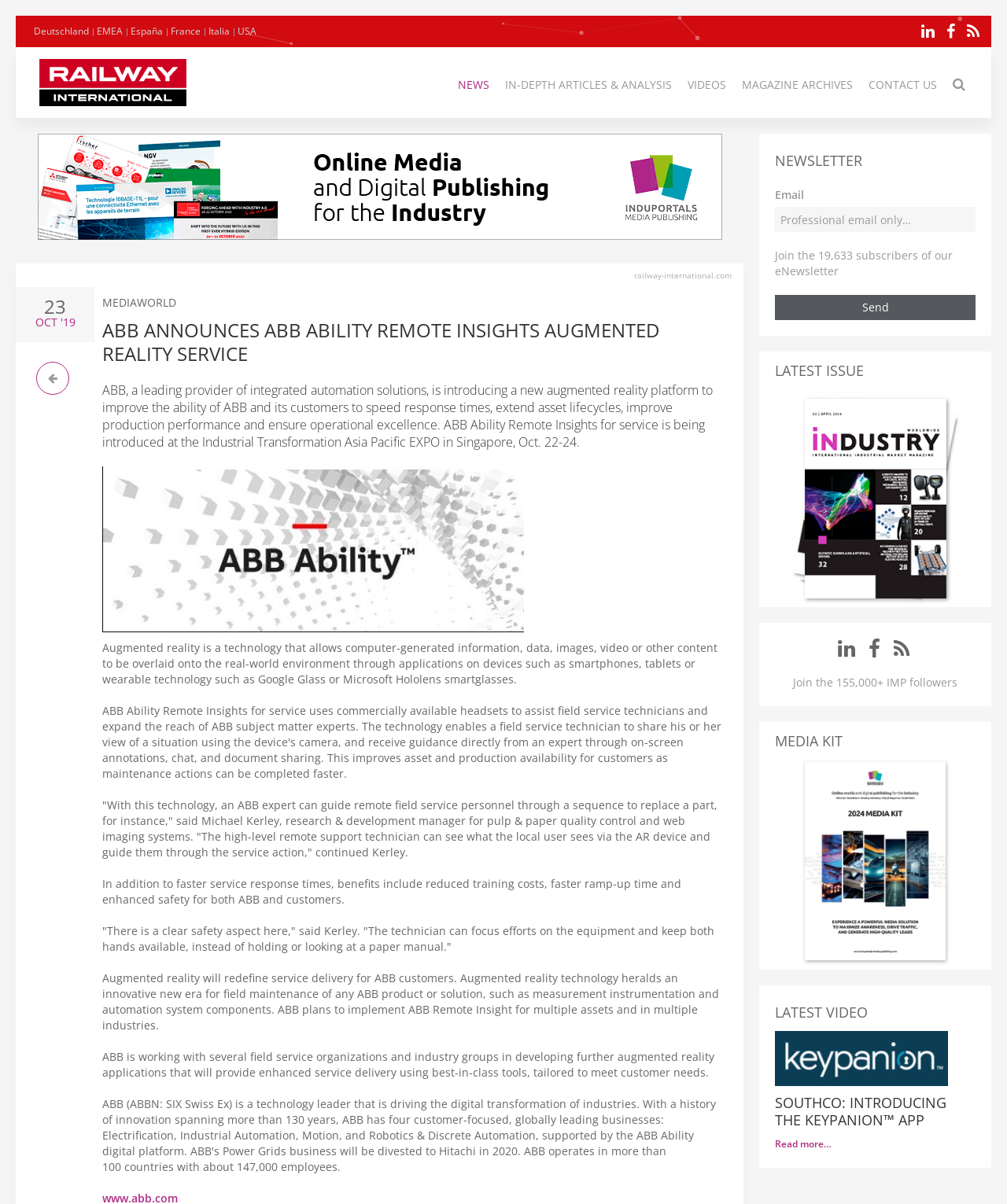Determine the bounding box coordinates of the target area to click to execute the following instruction: "Enter email address."

[0.77, 0.172, 0.969, 0.193]